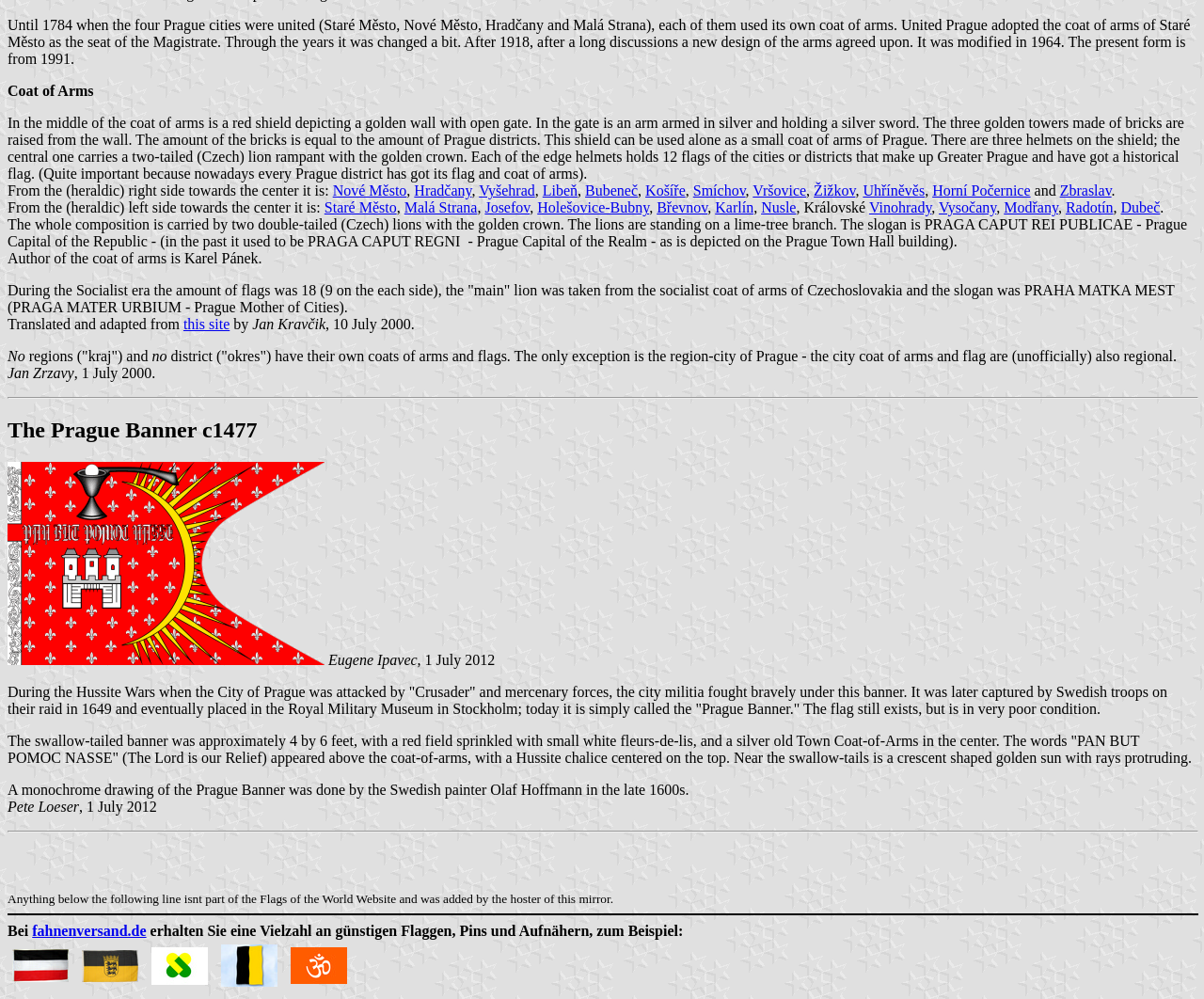Find the bounding box coordinates of the element you need to click on to perform this action: 'Click the link to fahnenversand.de'. The coordinates should be represented by four float values between 0 and 1, in the format [left, top, right, bottom].

[0.027, 0.924, 0.122, 0.94]